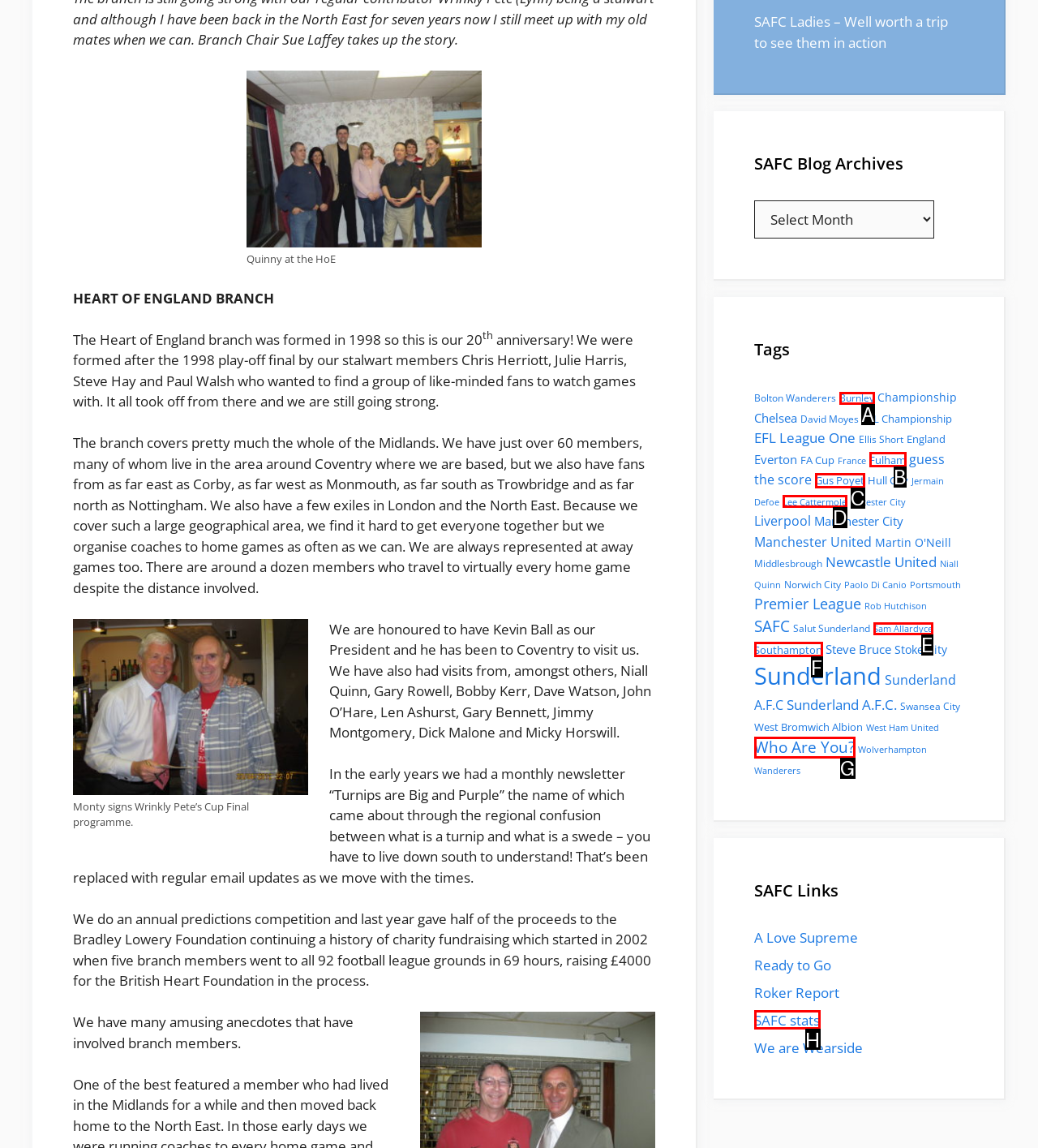Match the description: Gus Poyet to one of the options shown. Reply with the letter of the best match.

C